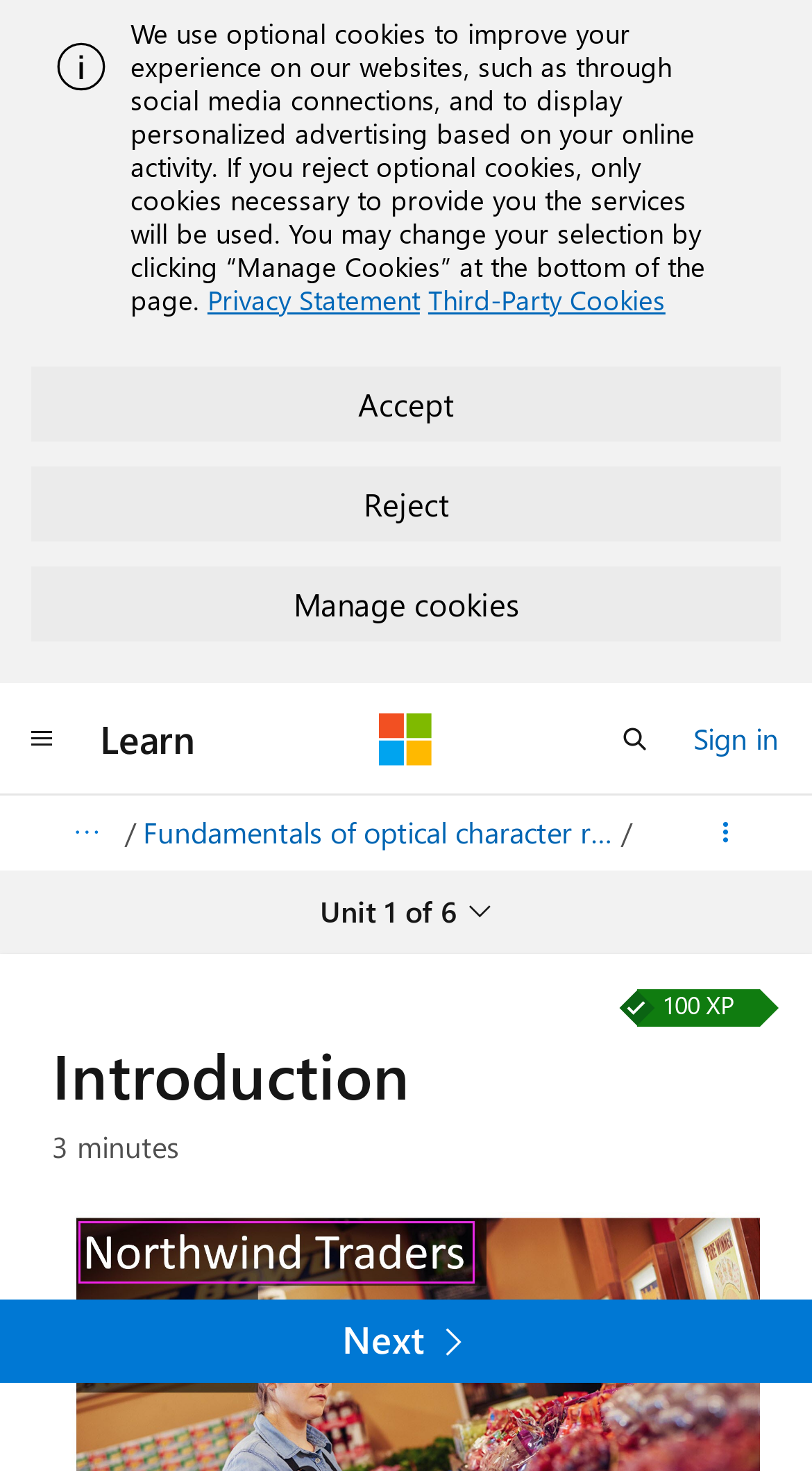Use a single word or phrase to answer the following:
How much XP is awarded for completing this unit?

100 XP